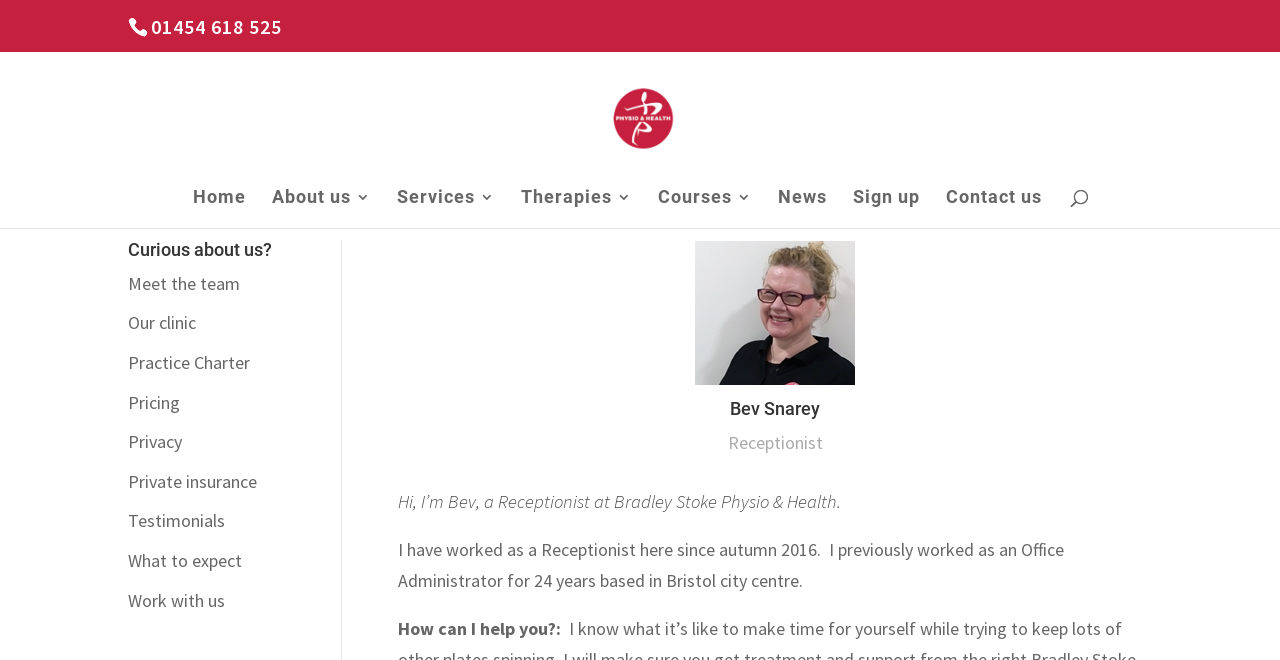Identify the bounding box of the UI element that matches this description: "What to expect".

[0.1, 0.832, 0.189, 0.867]